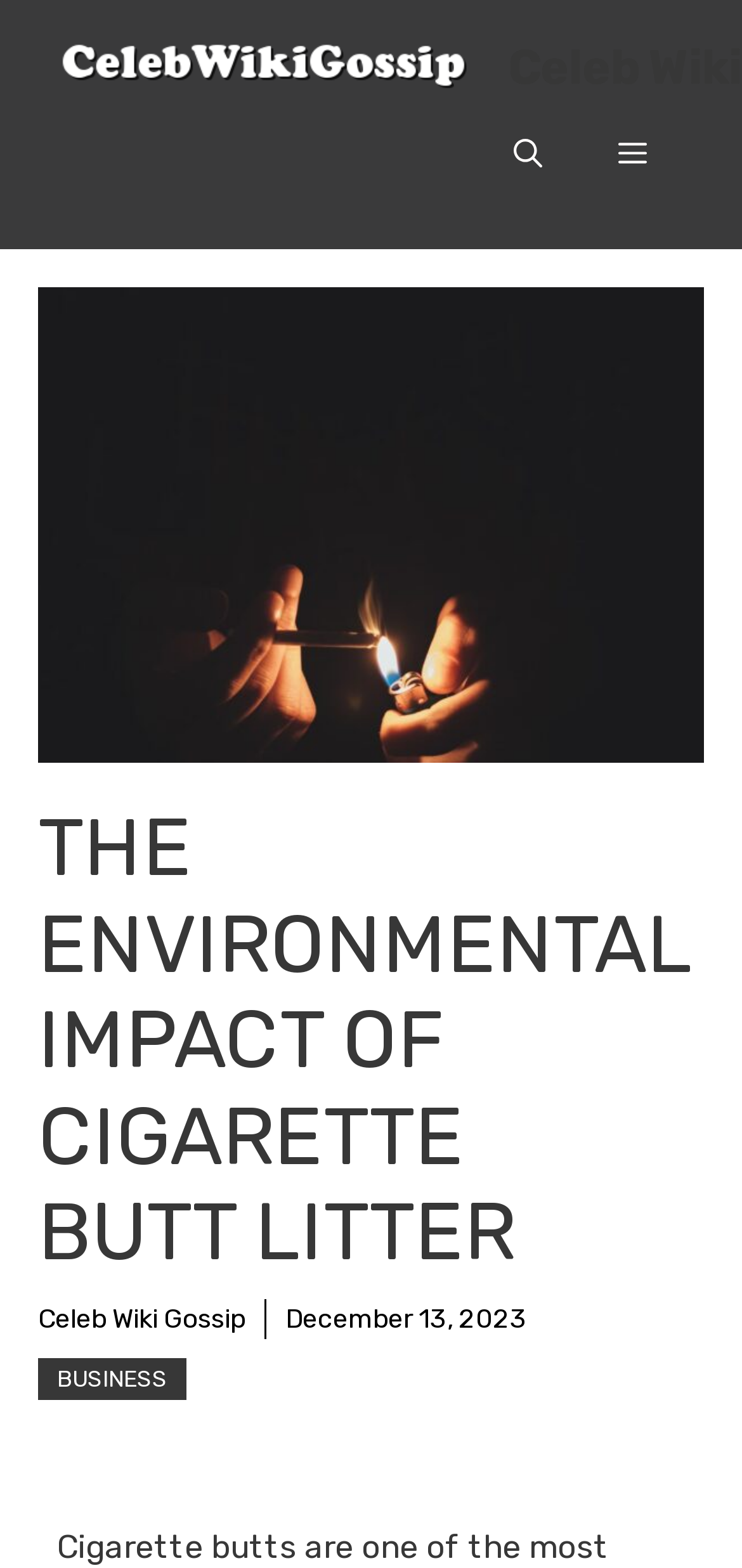What is the category of the article?
Provide an in-depth and detailed answer to the question.

I determined the answer by looking at the link element with the text 'BUSINESS', which is likely a category or section of the website. This link is located near the top of the webpage, suggesting that it is related to the article's classification.